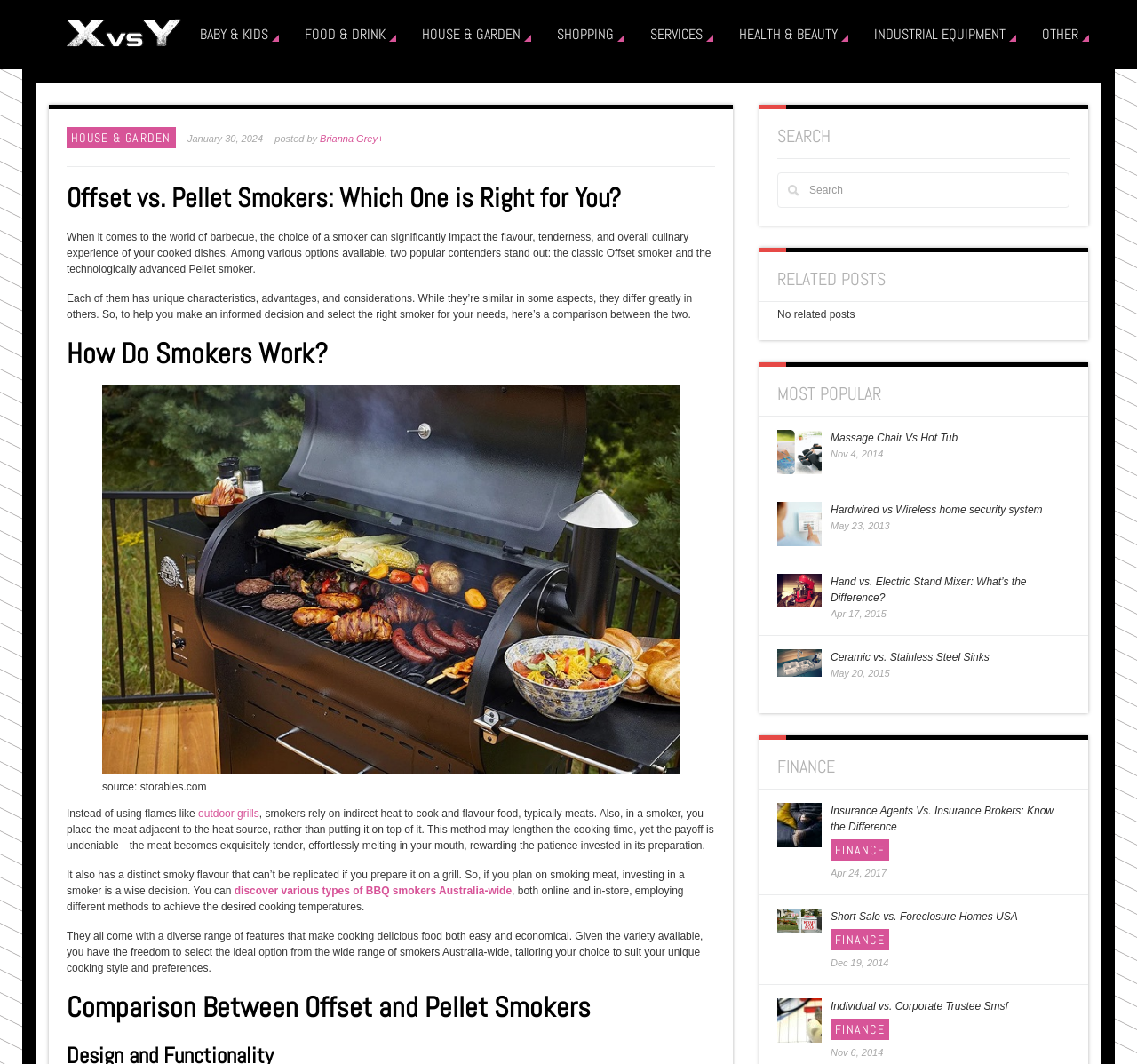Generate the text of the webpage's primary heading.

Offset vs. Pellet Smokers: Which One is Right for You?